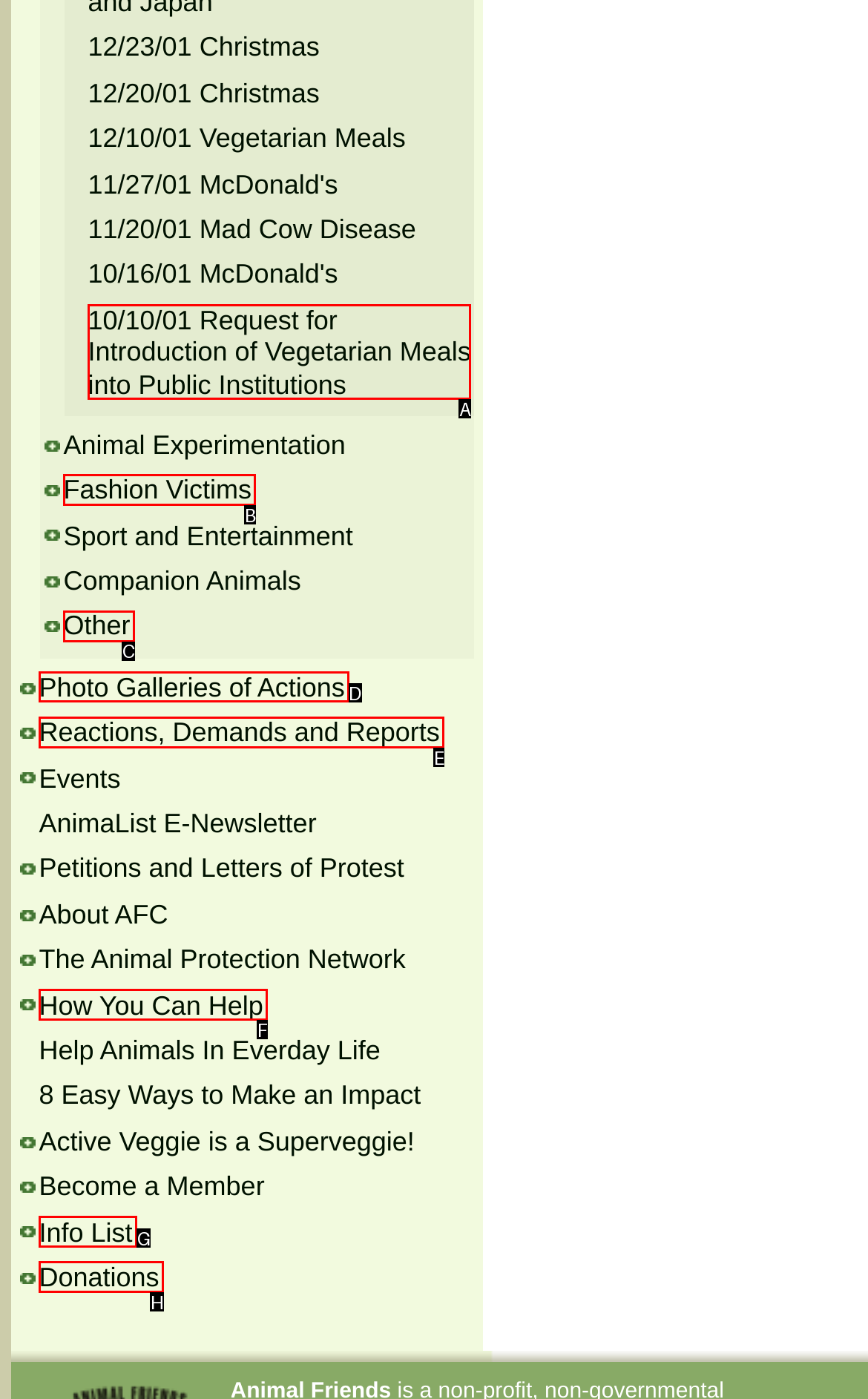Pick the option that should be clicked to perform the following task: Explore Photo Galleries of Actions
Answer with the letter of the selected option from the available choices.

D